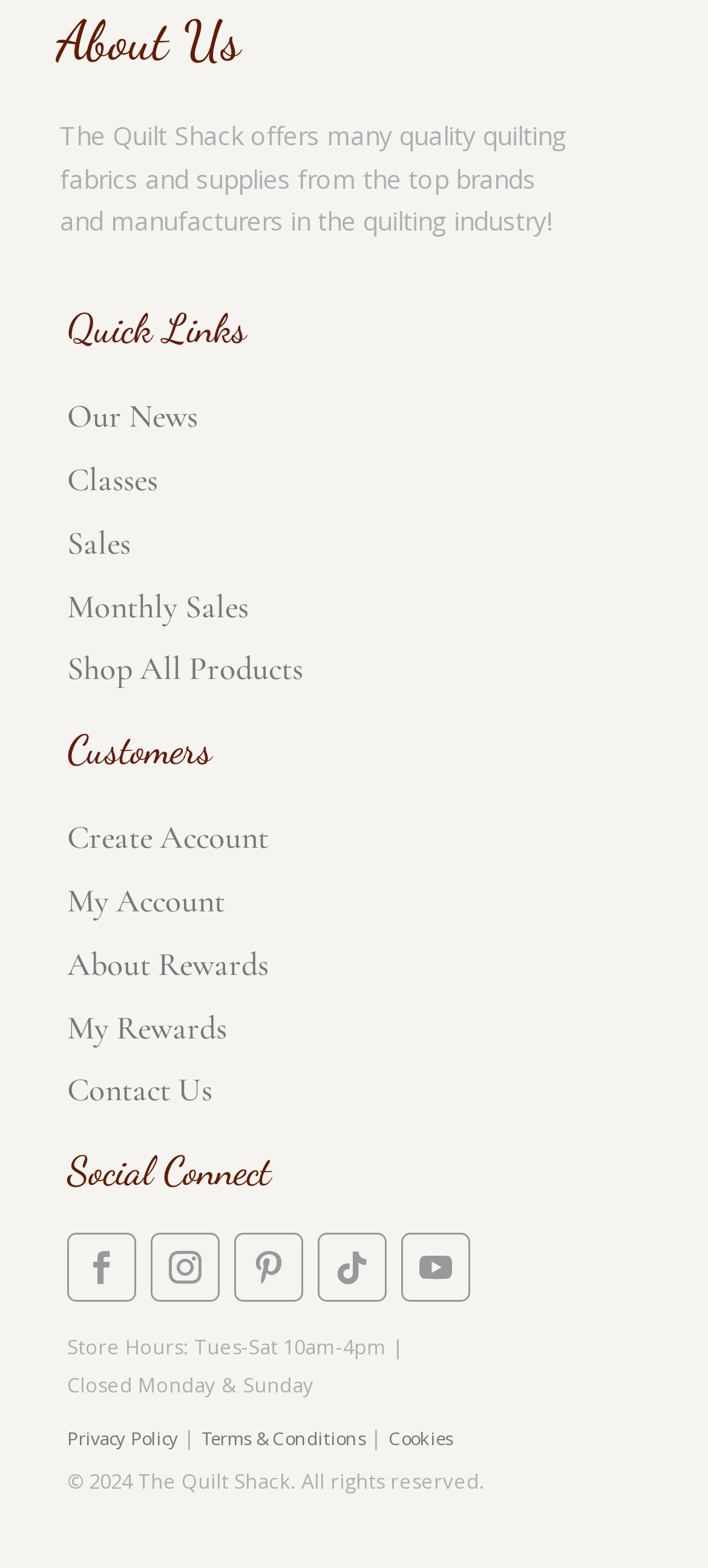What is the copyright year of The Quilt Shack's website?
Look at the image and respond with a one-word or short-phrase answer.

2024